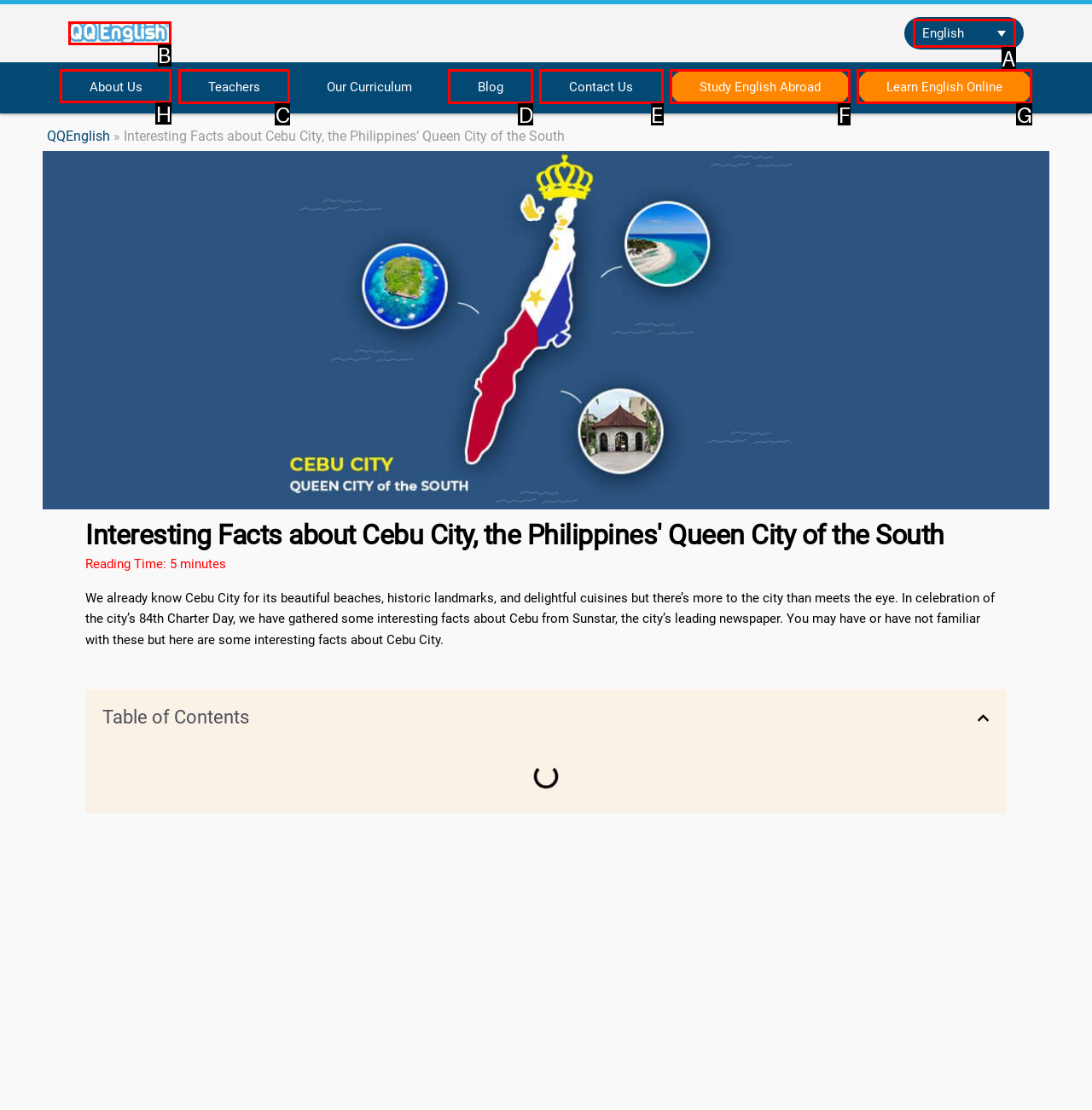Among the marked elements in the screenshot, which letter corresponds to the UI element needed for the task: Go to About Us page?

H